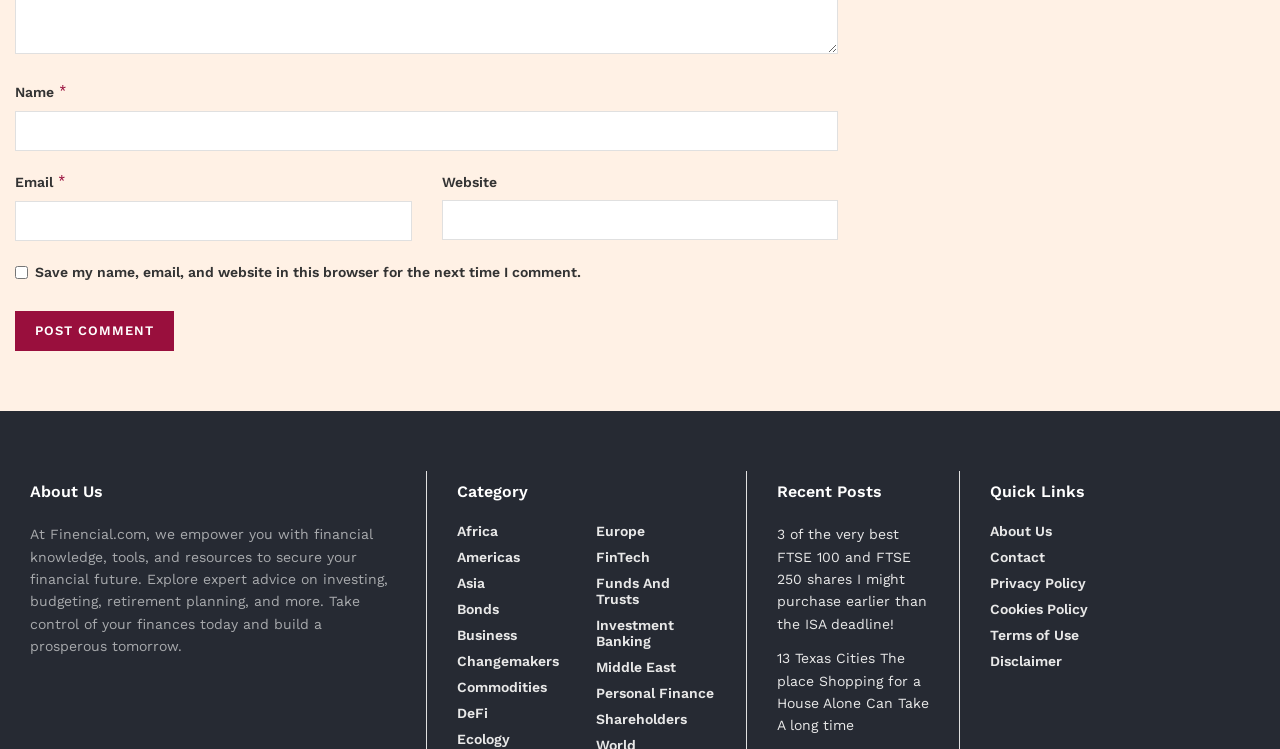Determine the bounding box coordinates of the clickable element necessary to fulfill the instruction: "Search in the forum". Provide the coordinates as four float numbers within the 0 to 1 range, i.e., [left, top, right, bottom].

None